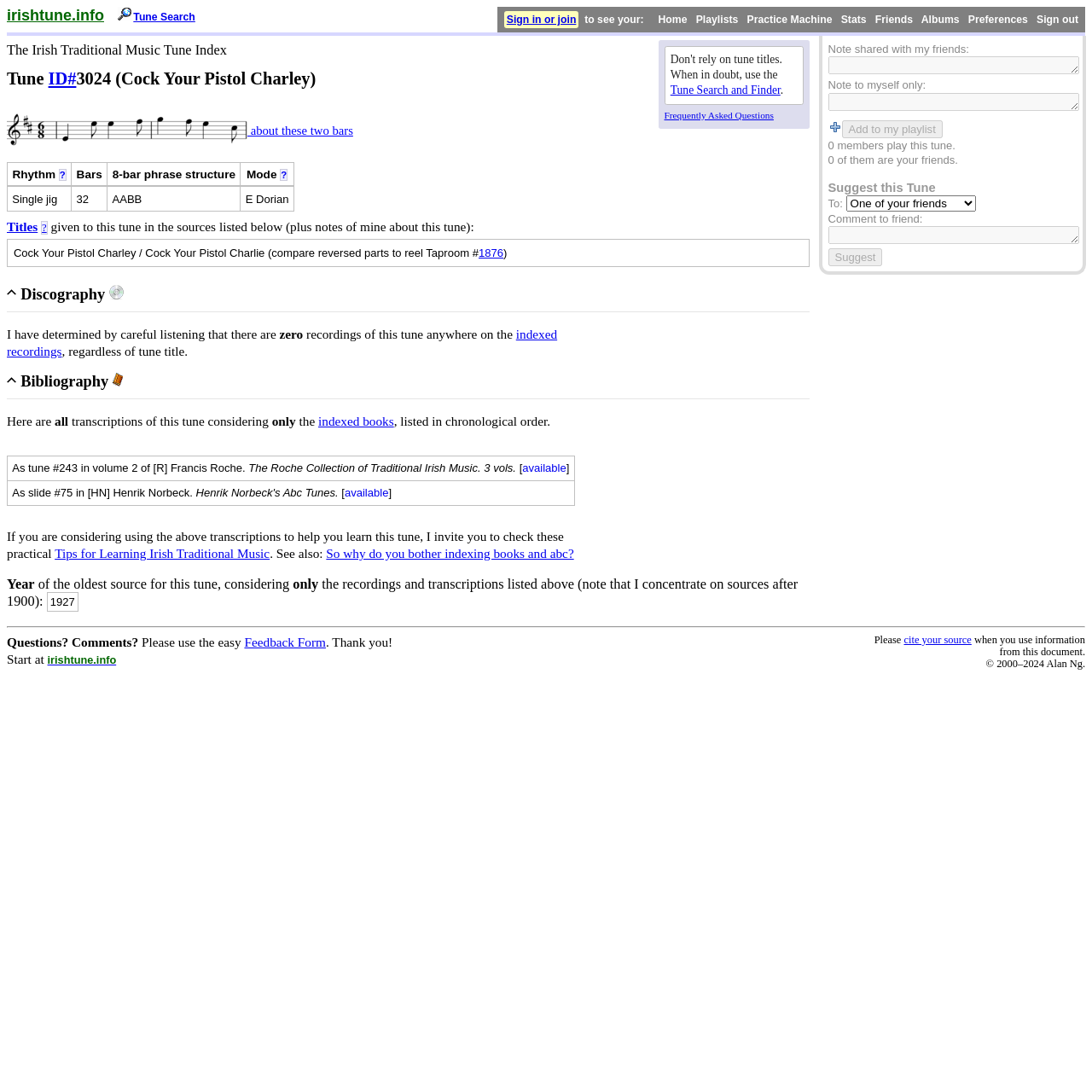What is the rhythm of this tune?
Please provide an in-depth and detailed response to the question.

The rhythm of this tune can be found in the table 'Basic musical information on this tune.' which is located in the middle of the webpage. The table has a column header 'Rhythm?' and the corresponding value is 'Single jig'.